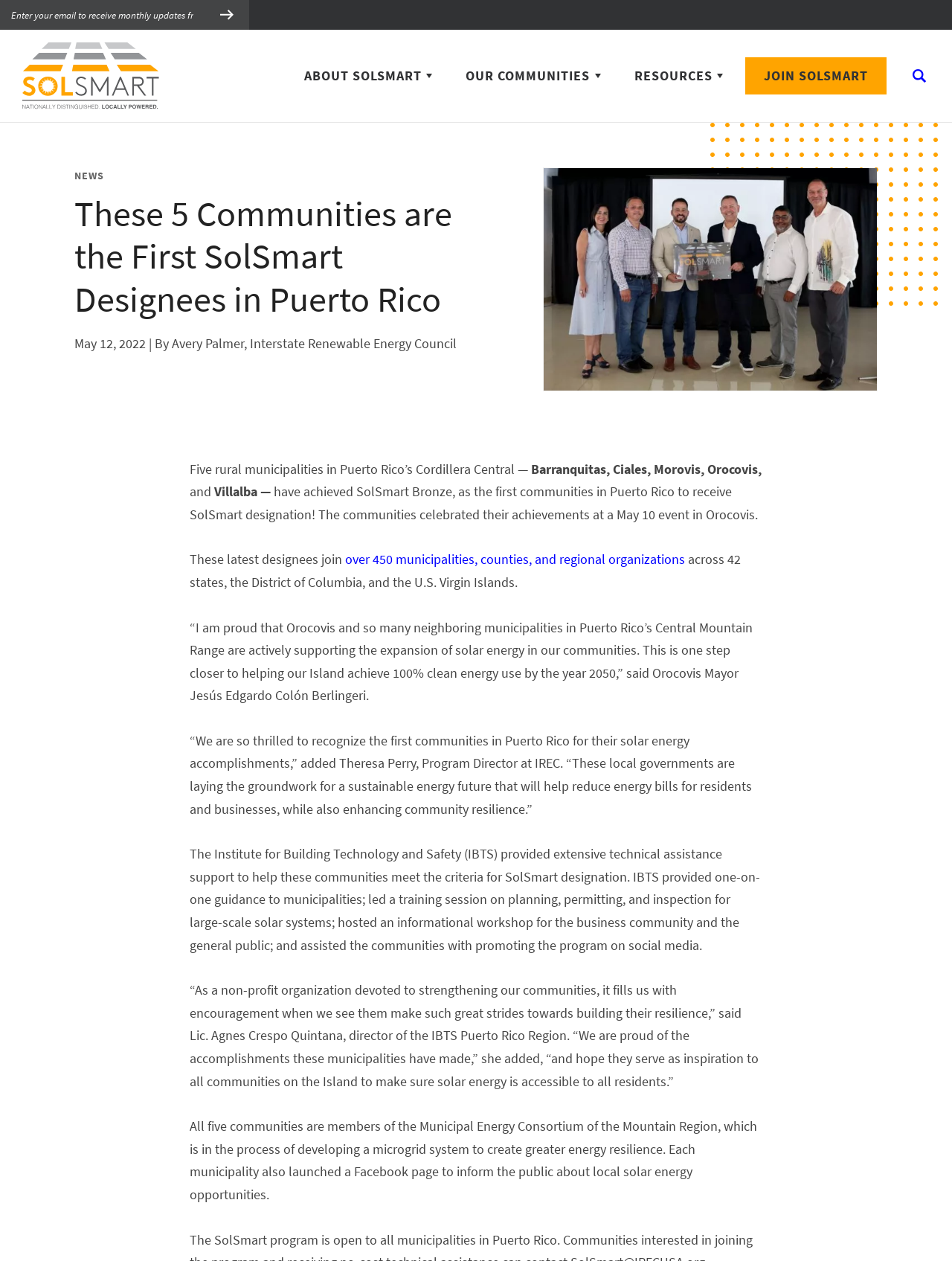Create an in-depth description of the webpage, covering main sections.

This webpage is about the SolSmart program, specifically highlighting the first five communities in Puerto Rico to receive SolSmart designation. At the top, there is a button to skip to the main content and a link to the SolSmart homepage. Below that, there is a navigation menu with primary and secondary navigation options.

The main content area is divided into sections. The first section has a heading that reads "These 5 Communities are the First SolSmart Designees in Puerto Rico" and is accompanied by a date, "May 12, 2022". Below that, there is a brief introduction to the article, followed by a paragraph of text that describes the five rural municipalities in Puerto Rico that have achieved SolSmart Bronze designation.

The article continues with several paragraphs of text that provide more information about the SolSmart program, including quotes from officials and details about the technical assistance provided by the Institute for Building Technology and Safety (IBTS). There are also links to external resources, such as a page about over 450 municipalities, counties, and regional organizations that have achieved SolSmart designation.

Throughout the article, there are no images, but there are several blocks of text that provide information about the SolSmart program and its benefits. The text is organized in a clear and readable format, with headings and paragraphs that make it easy to follow.